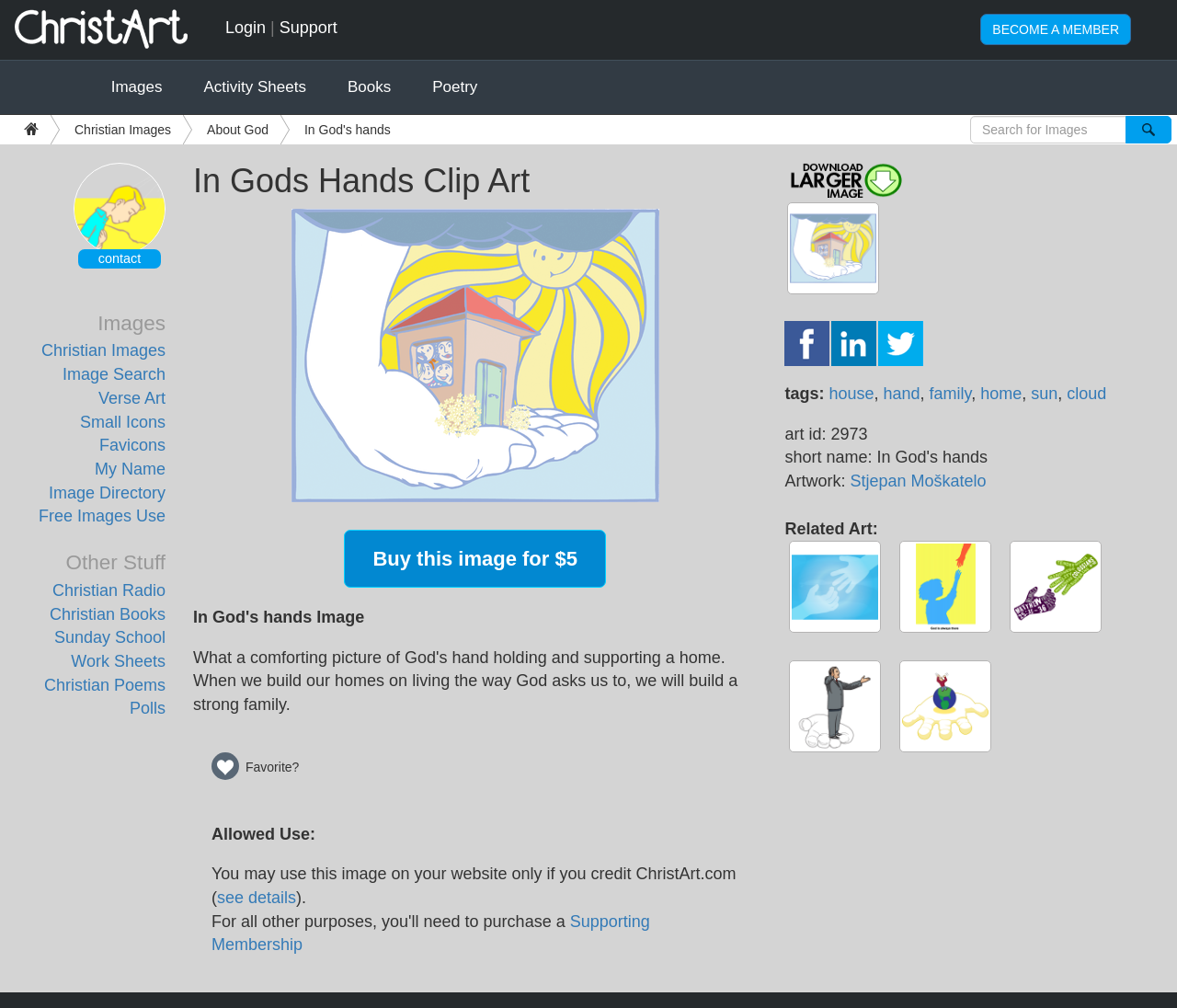Who is the artist of the image 'In God's hands'?
From the image, provide a succinct answer in one word or a short phrase.

Stjepan Moškatelo